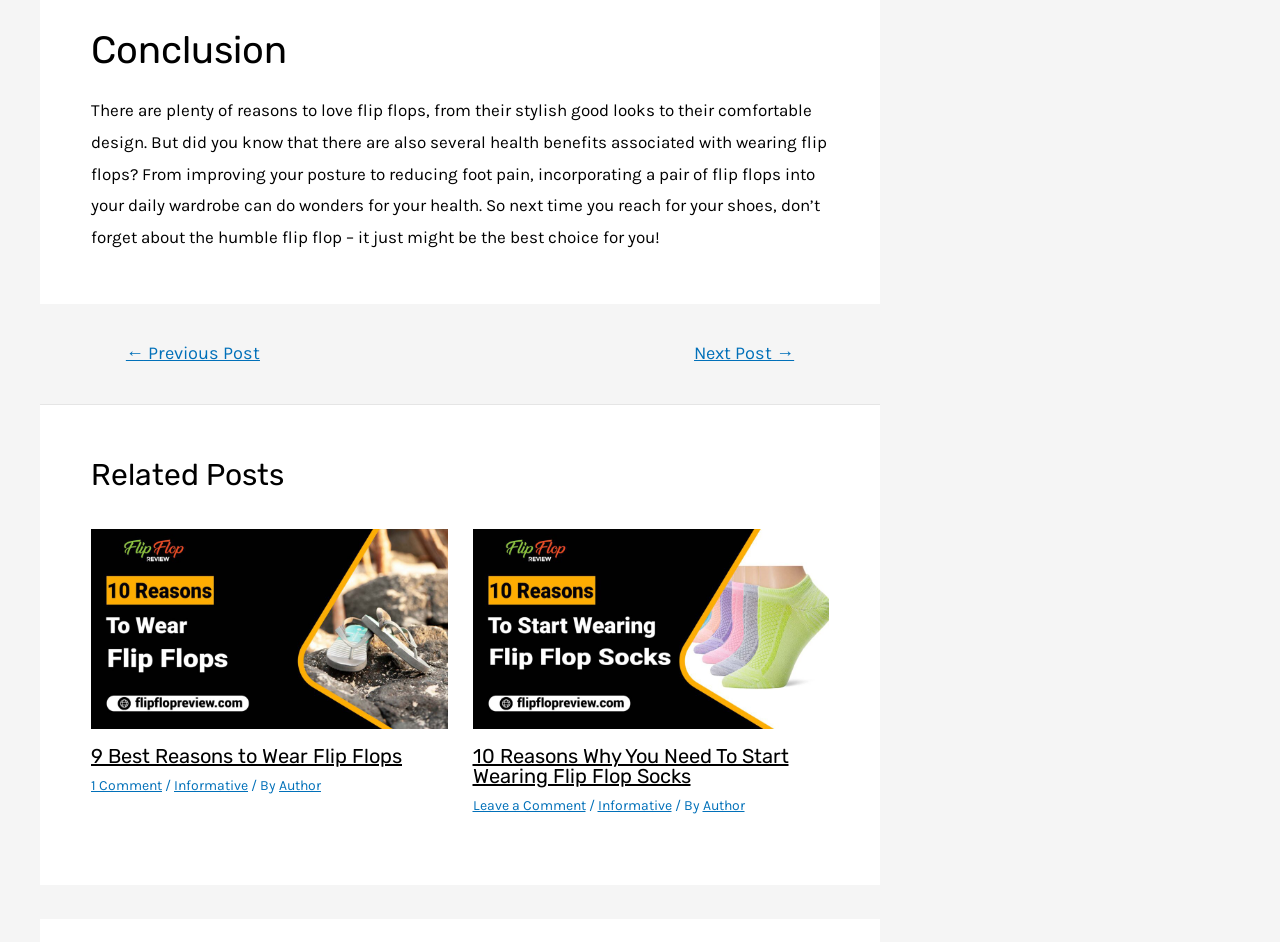Please locate the bounding box coordinates for the element that should be clicked to achieve the following instruction: "View the '9 Best Reasons to Wear Flip Flops' post". Ensure the coordinates are given as four float numbers between 0 and 1, i.e., [left, top, right, bottom].

[0.071, 0.79, 0.314, 0.816]